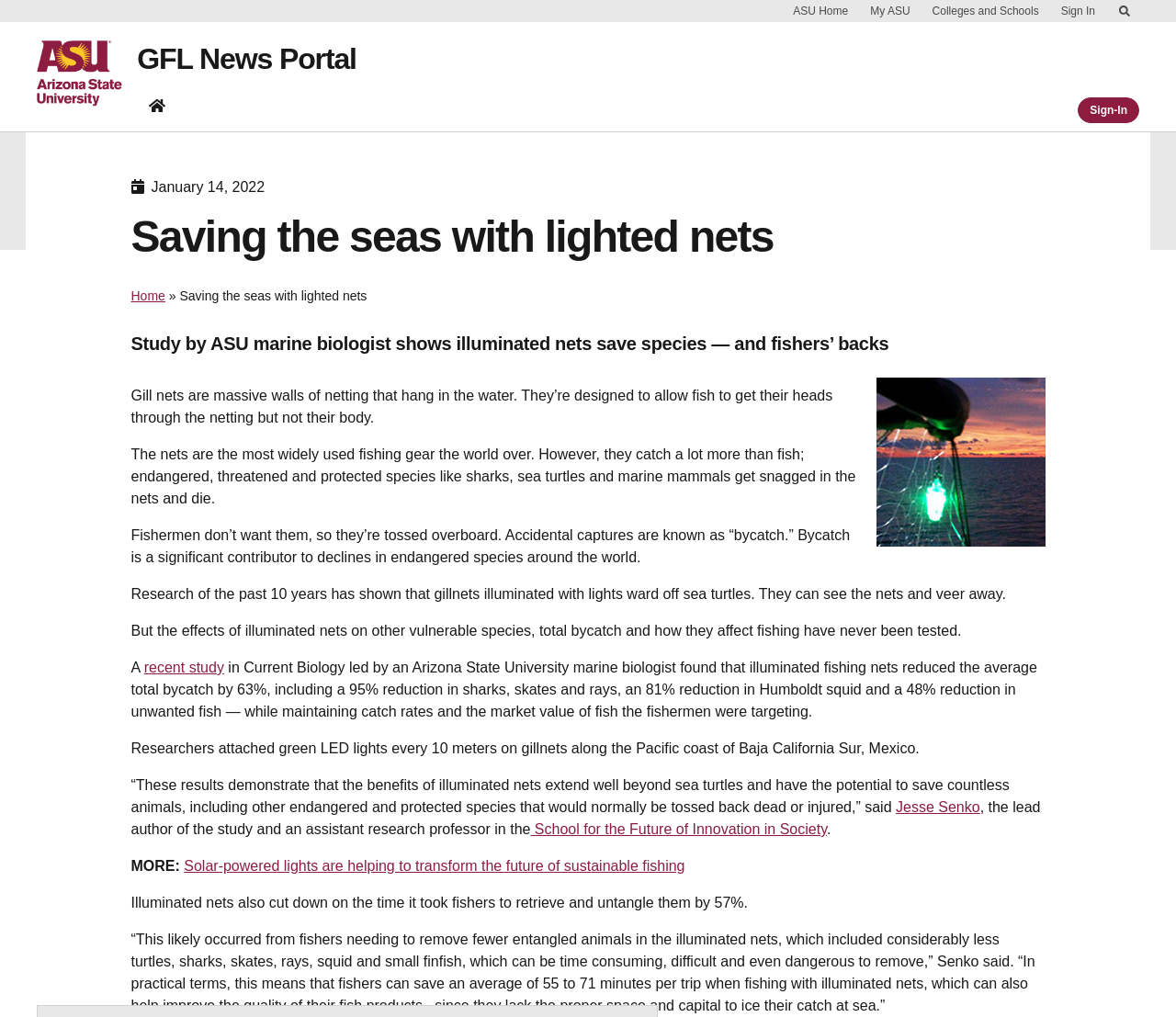Your task is to extract the text of the main heading from the webpage.

Saving the seas with lighted nets